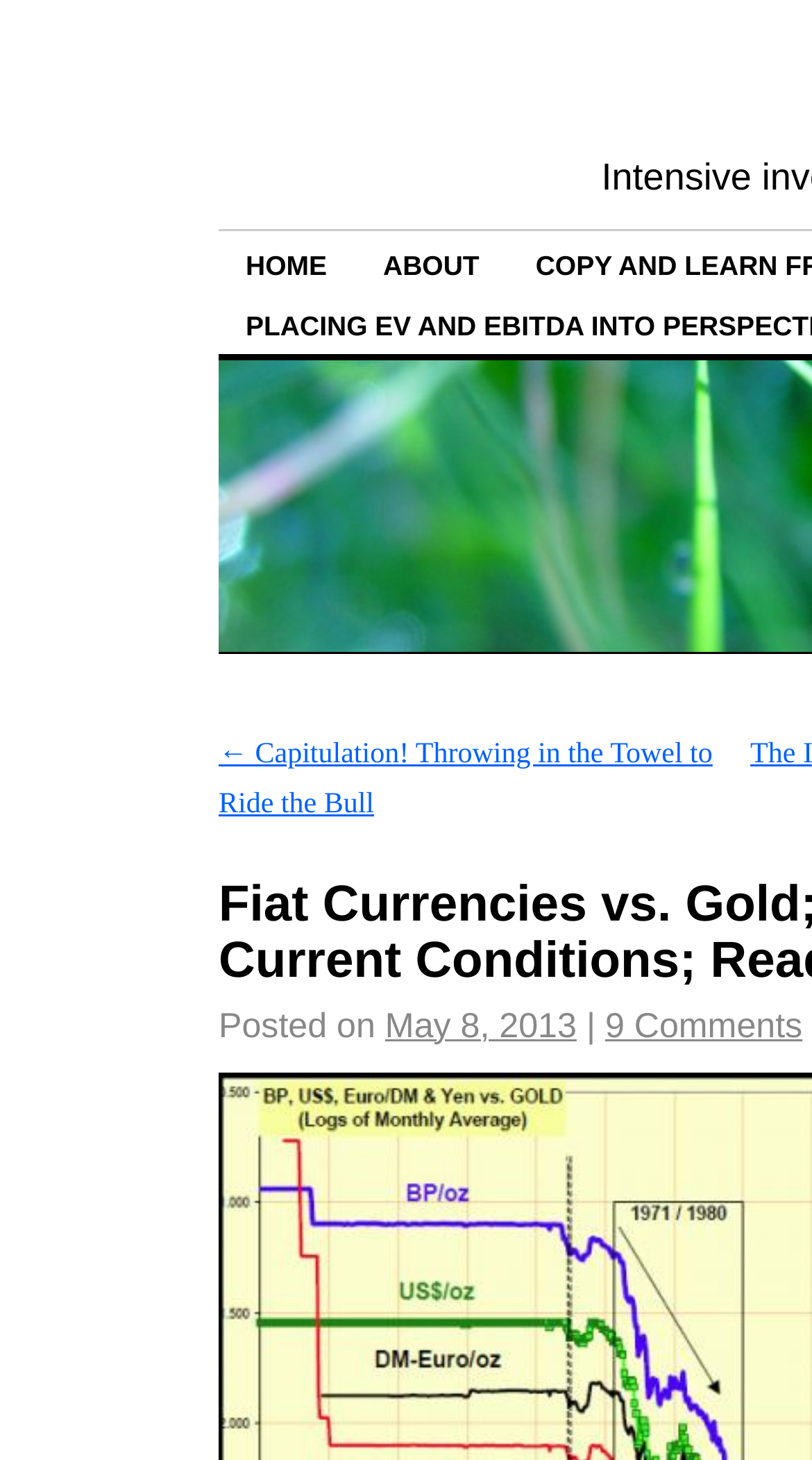Describe in detail what you see on the webpage.

The webpage appears to be a blog or article page from the csinvesting website. At the top, there is a navigation menu with two links, "HOME" and "ABOUT", positioned side by side, with "HOME" on the left and "ABOUT" on the right.

Below the navigation menu, there is a prominent link titled "← Capitulation! Throwing in the Towel to Ride the Bull", which takes up a significant portion of the width. 

Underneath this link, there is a section with a few lines of text. The first line starts with "Posted on" followed by a date, "May 8, 2013", which is a link. A vertical bar symbol "|" separates the date from the next element, a link titled "9 Comments". This section is likely related to the article's metadata, such as the publication date and the number of comments.

The overall structure of the webpage suggests that it is an article or blog post, with a clear separation between the navigation menu, the article title or teaser, and the article's metadata.